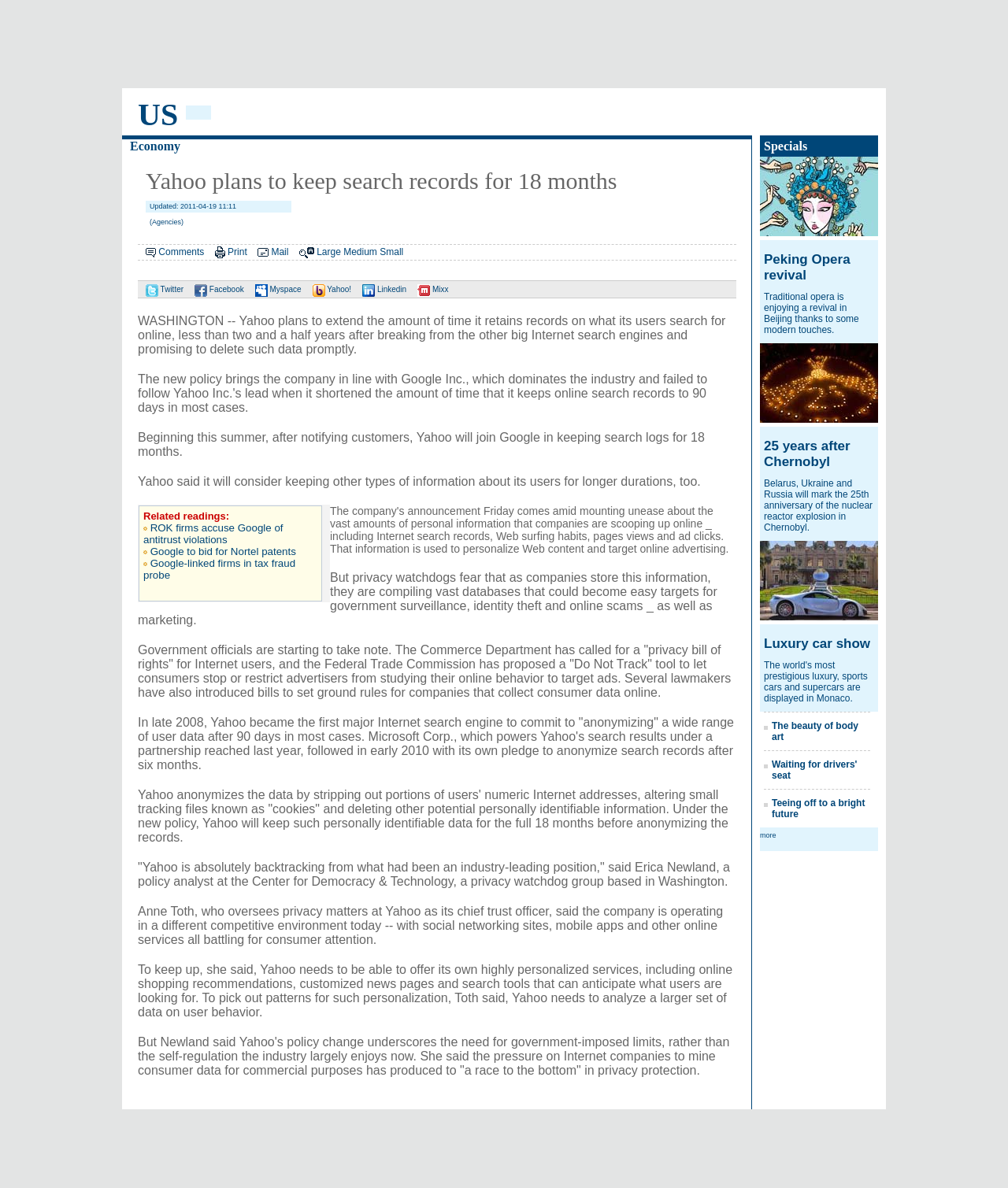What is Yahoo planning to do with search records?
Provide a detailed and well-explained answer to the question.

According to the article, Yahoo plans to extend the amount of time it retains records on what its users search for online, from 90 days to 18 months.